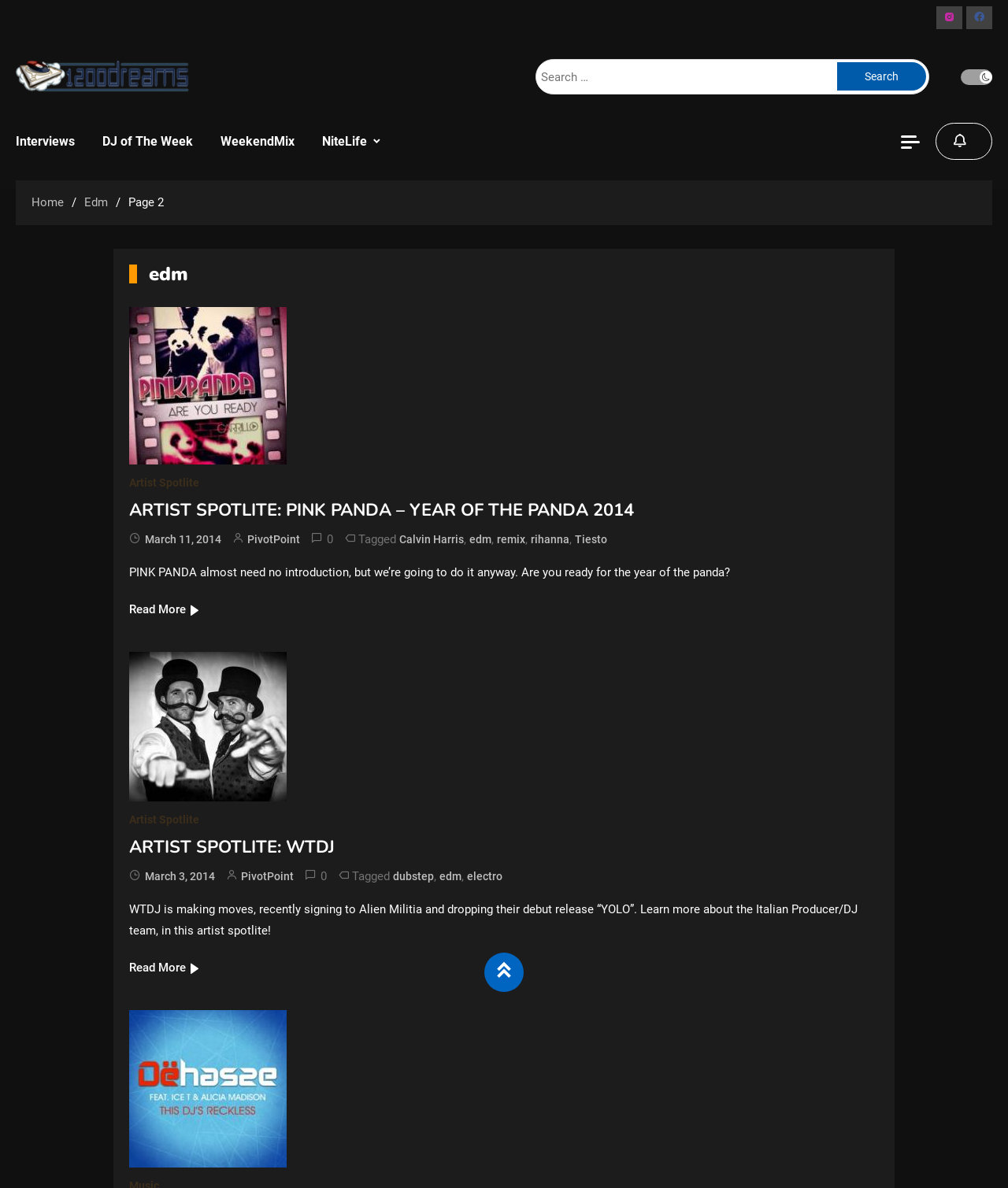Summarize the contents and layout of the webpage in detail.

This webpage is about EDM (Electronic Dance Music) and features a collection of articles and links related to the genre. At the top right corner, there are two icons, a search icon and a site mode button. Below them, there is a search bar with a "Search" button. 

On the left side, there are several links, including "Interviews", "DJ of The Week", "WeekendMix", and "NiteLife". Below these links, there is a navigation section with breadcrumbs, showing the current page as "Page 2" under the "Edm" category.

The main content of the page is divided into two sections, each containing an article about an artist. The first article is about Pink Panda, with a heading "ARTIST SPOTLITE: PINK PANDA – YEAR OF THE PANDA 2014". The article includes a figure, a link to the artist's name, and a brief description of the artist. There are also links to related tags, such as "Calvin Harris", "edm", "remix", "Rihanna", and "Tiesto". 

The second article is about WTDJ, with a heading "ARTIST SPOTLITE: WTDJ". This article also includes a figure, a link to the artist's name, and a brief description of the artist. There are also links to related tags, such as "dubstep", "edm", and "electro". 

Both articles have a "Read More" link at the bottom, allowing users to access the full content of the article.